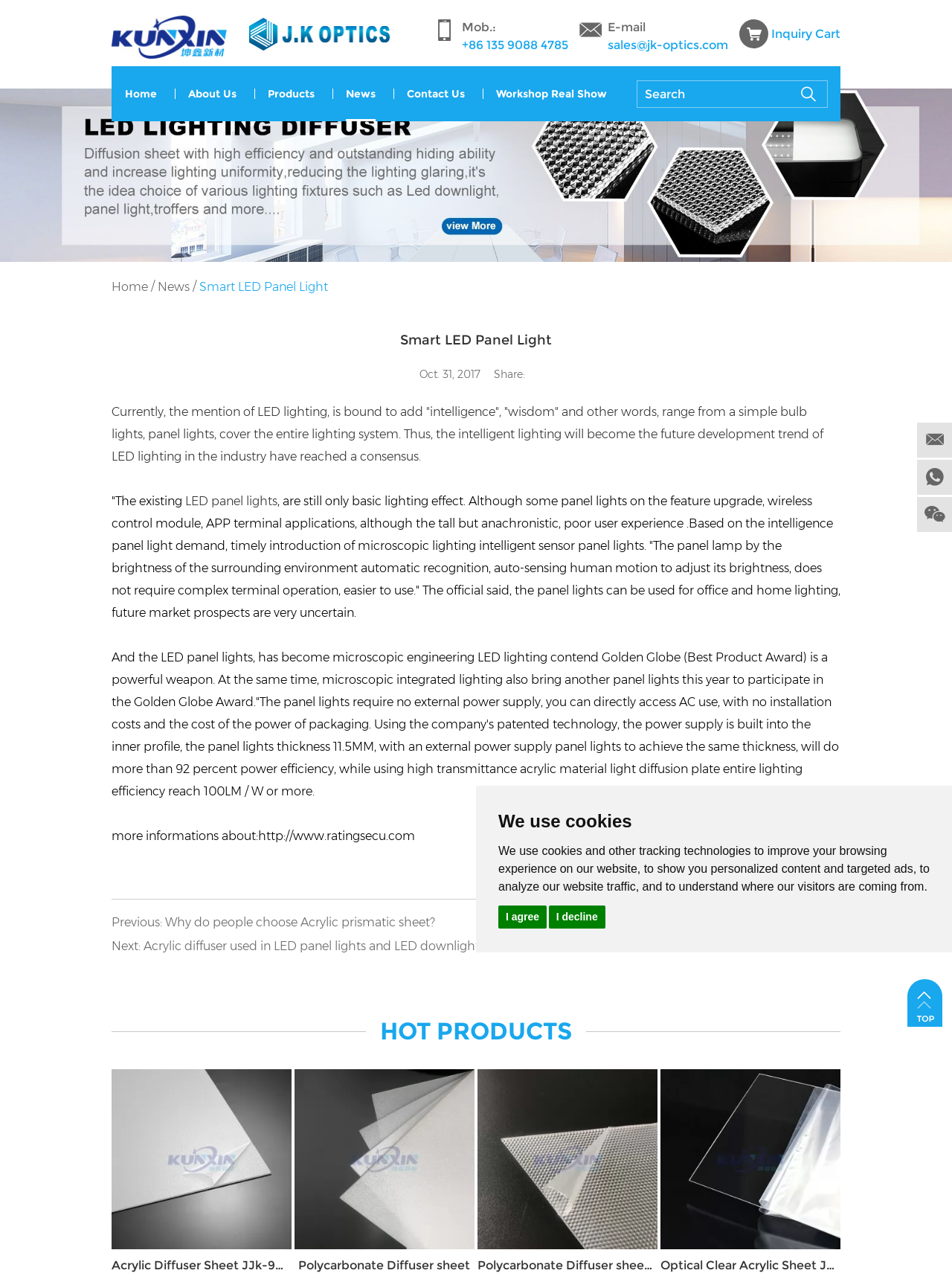Given the element description parent_node: Chat with Us, predict the bounding box coordinates for the UI element in the webpage screenshot. The format should be (top-left x, top-left y, bottom-right x, bottom-right y), and the values should be between 0 and 1.

[0.957, 0.685, 0.995, 0.713]